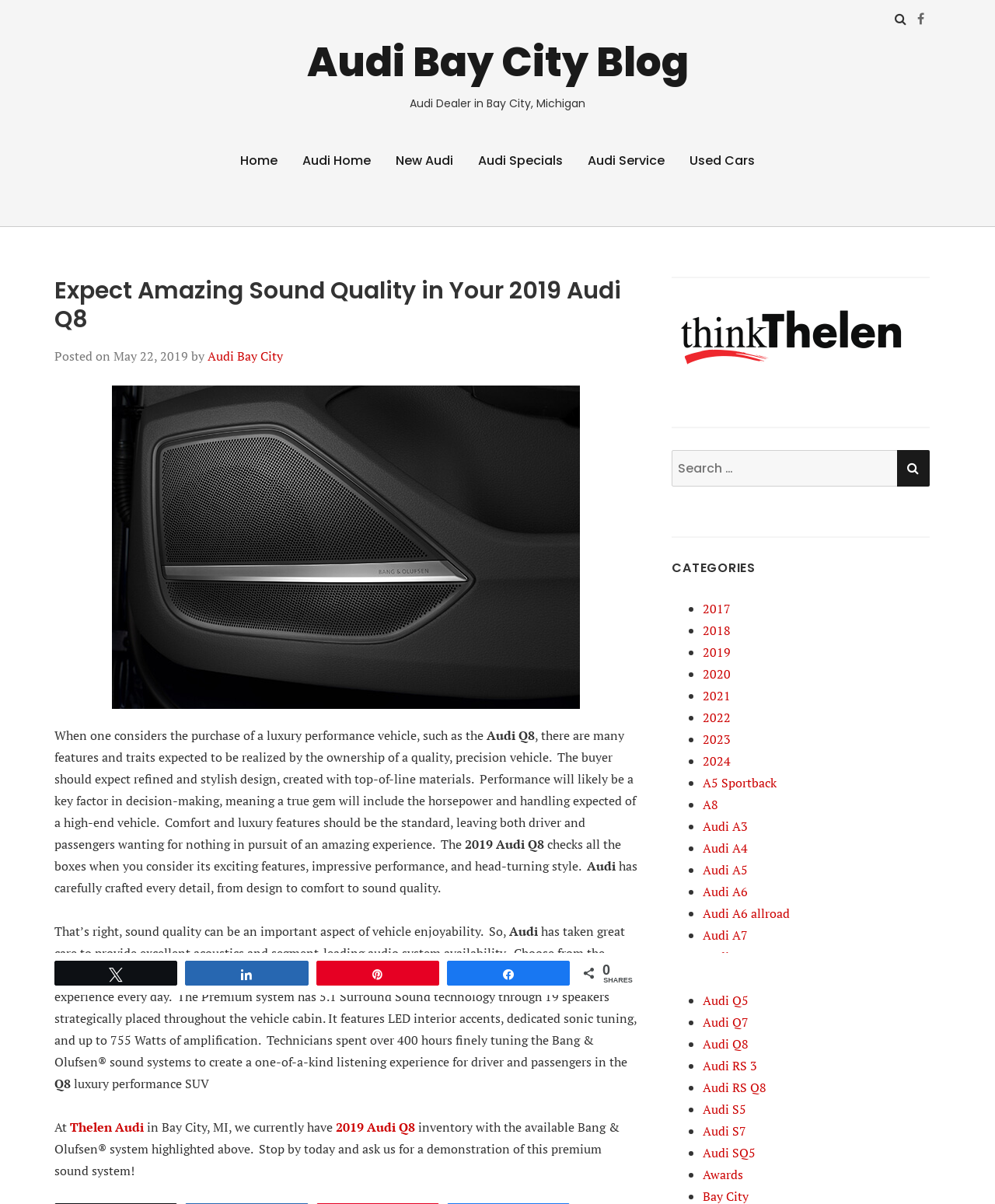Answer briefly with one word or phrase:
What is the name of the sound system available in the Audi Q8?

Bang & Olufsen